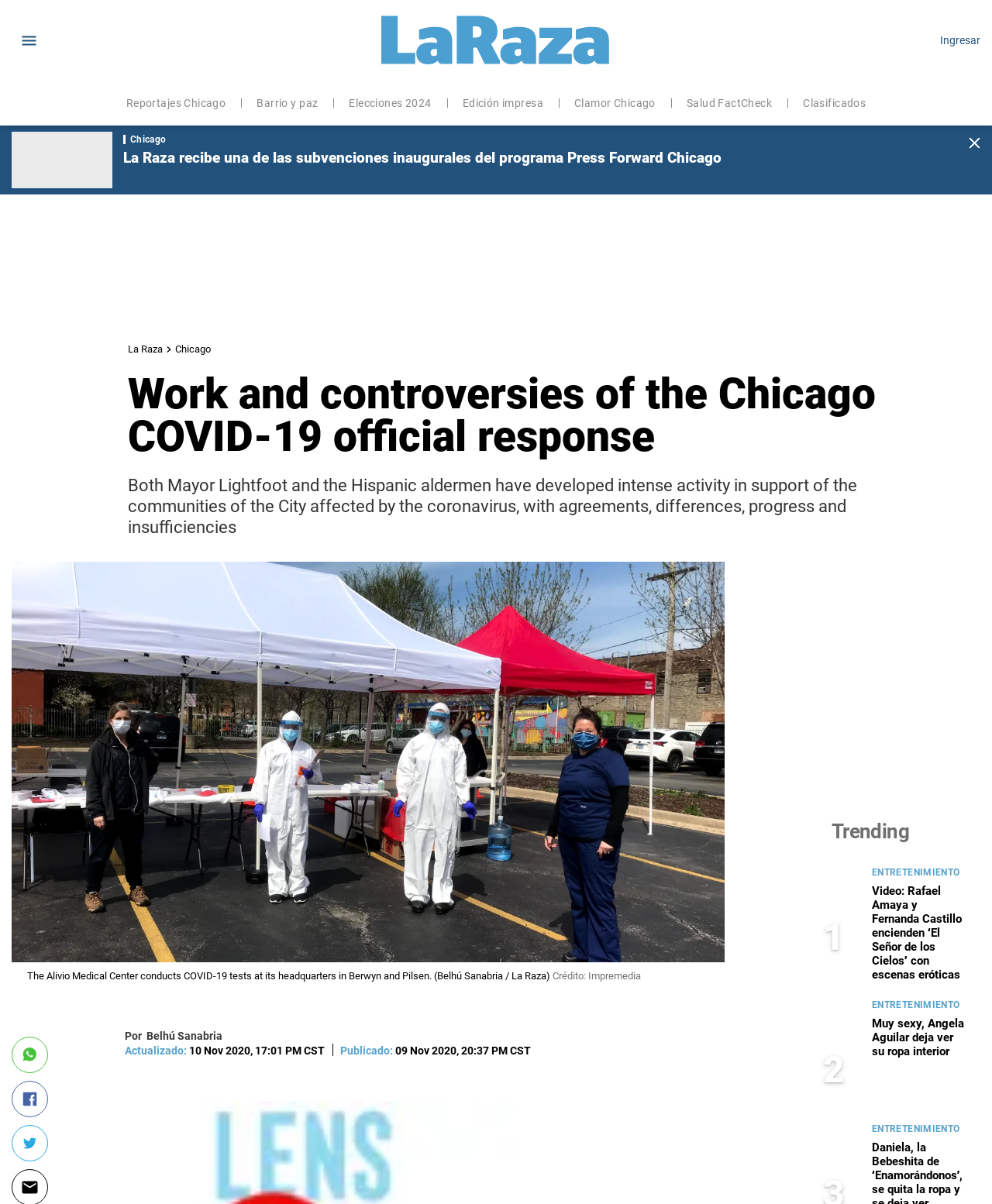Specify the bounding box coordinates of the element's area that should be clicked to execute the given instruction: "View the video about Rafael Amaya and Fernanda Castillo". The coordinates should be four float numbers between 0 and 1, i.e., [left, top, right, bottom].

[0.879, 0.734, 0.97, 0.815]